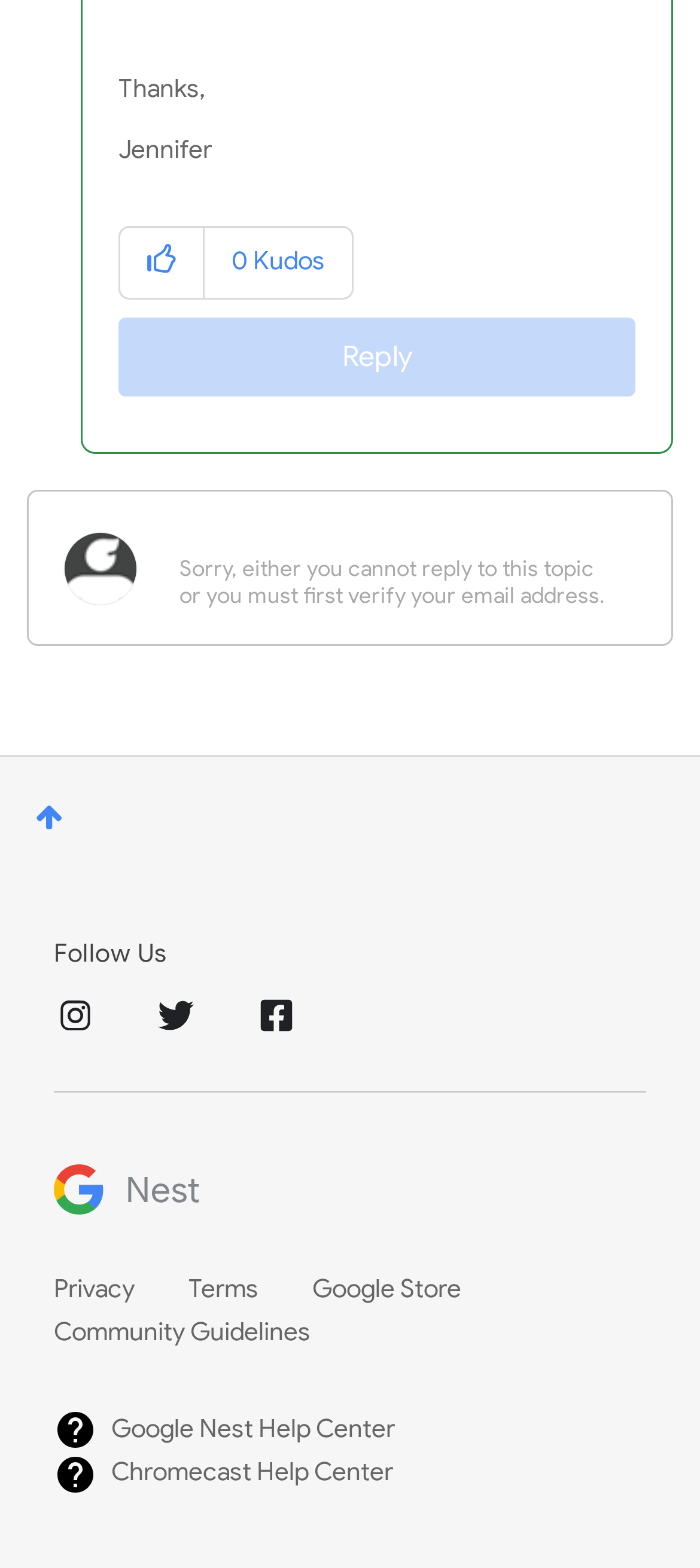Could you specify the bounding box coordinates for the clickable section to complete the following instruction: "Get help from Google Nest Help Center"?

[0.077, 0.898, 0.641, 0.926]